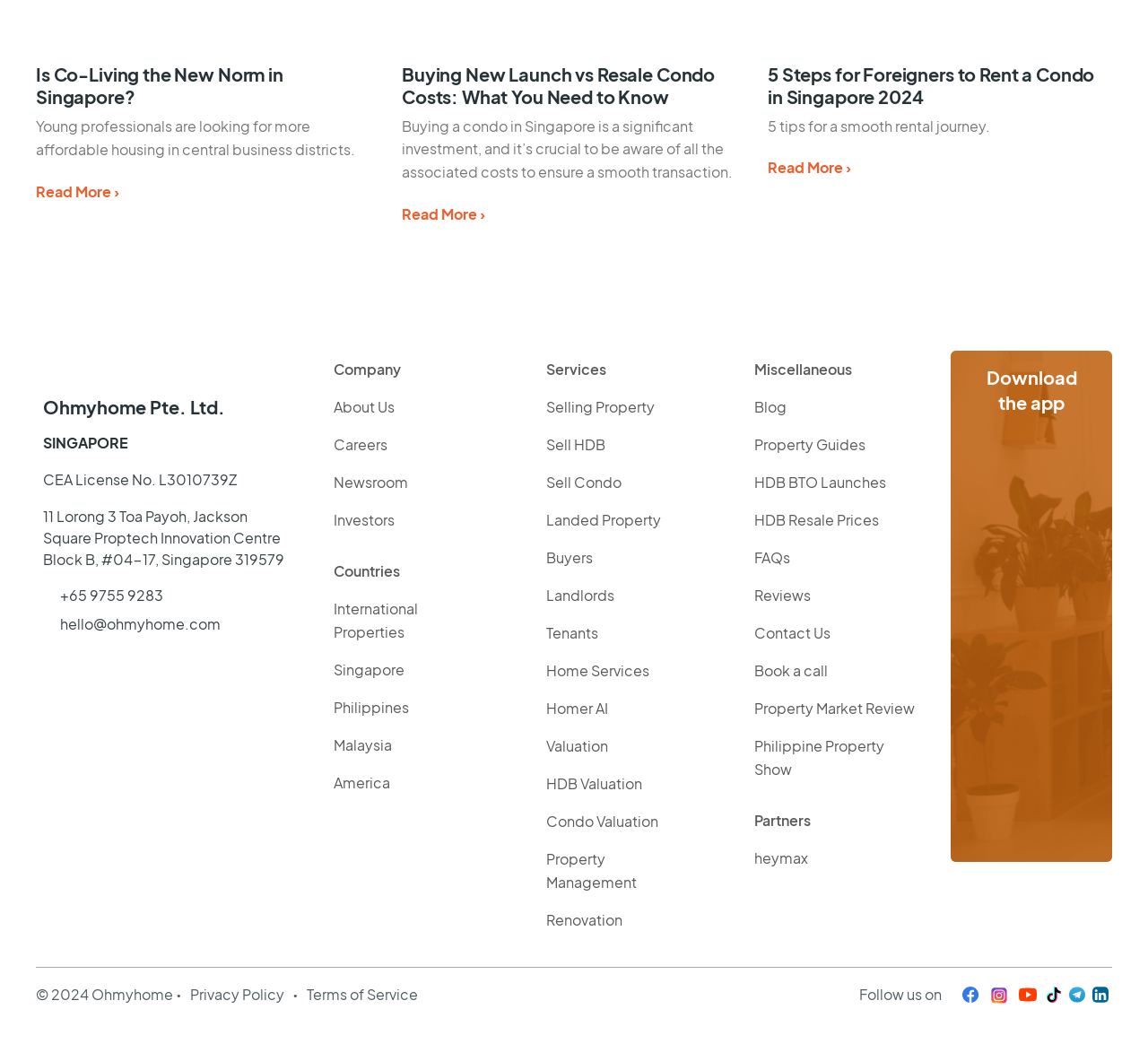Use a single word or phrase to answer the question: 
What is the name of the company?

Ohmyhome